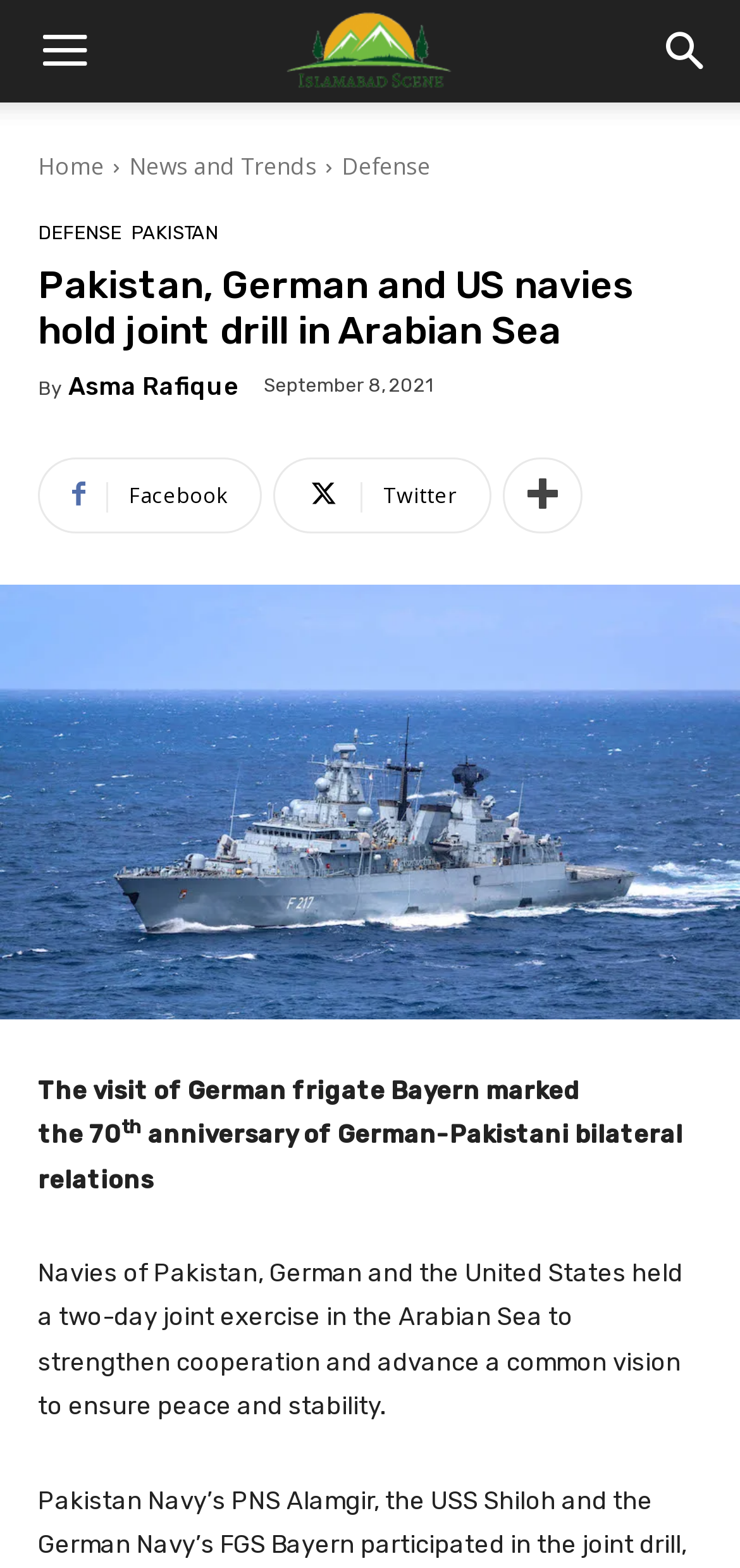Give an in-depth explanation of the webpage layout and content.

The webpage appears to be a news article about a joint naval exercise between Pakistan, Germany, and the United States. At the top right corner, there is a search button and a mobile toggle link. Below them, there is a navigation menu with links to "Home", "News and Trends", "Defense", and "PAKISTAN".

The main content of the webpage is a news article with a heading that reads "Pakistan, German and US navies hold joint drill in Arabian Sea". Below the heading, there is a byline that mentions the author, Asma Rafique, and a timestamp that indicates the article was published on September 8, 2021. There are also social media links to Facebook, Twitter, and another platform.

The main image of the article takes up most of the page, spanning from the top to the middle of the page. Below the image, there is a summary of the article that reads "The visit of German frigate Bayern marked the 70th anniversary of German-Pakistani bilateral relations". The summary is followed by the main article text, which describes the joint naval exercise and its purpose.

There are a total of 5 links to other pages or sections, 4 social media links, 1 image, and 7 blocks of text on the webpage. The layout is clean and easy to navigate, with clear headings and concise text.